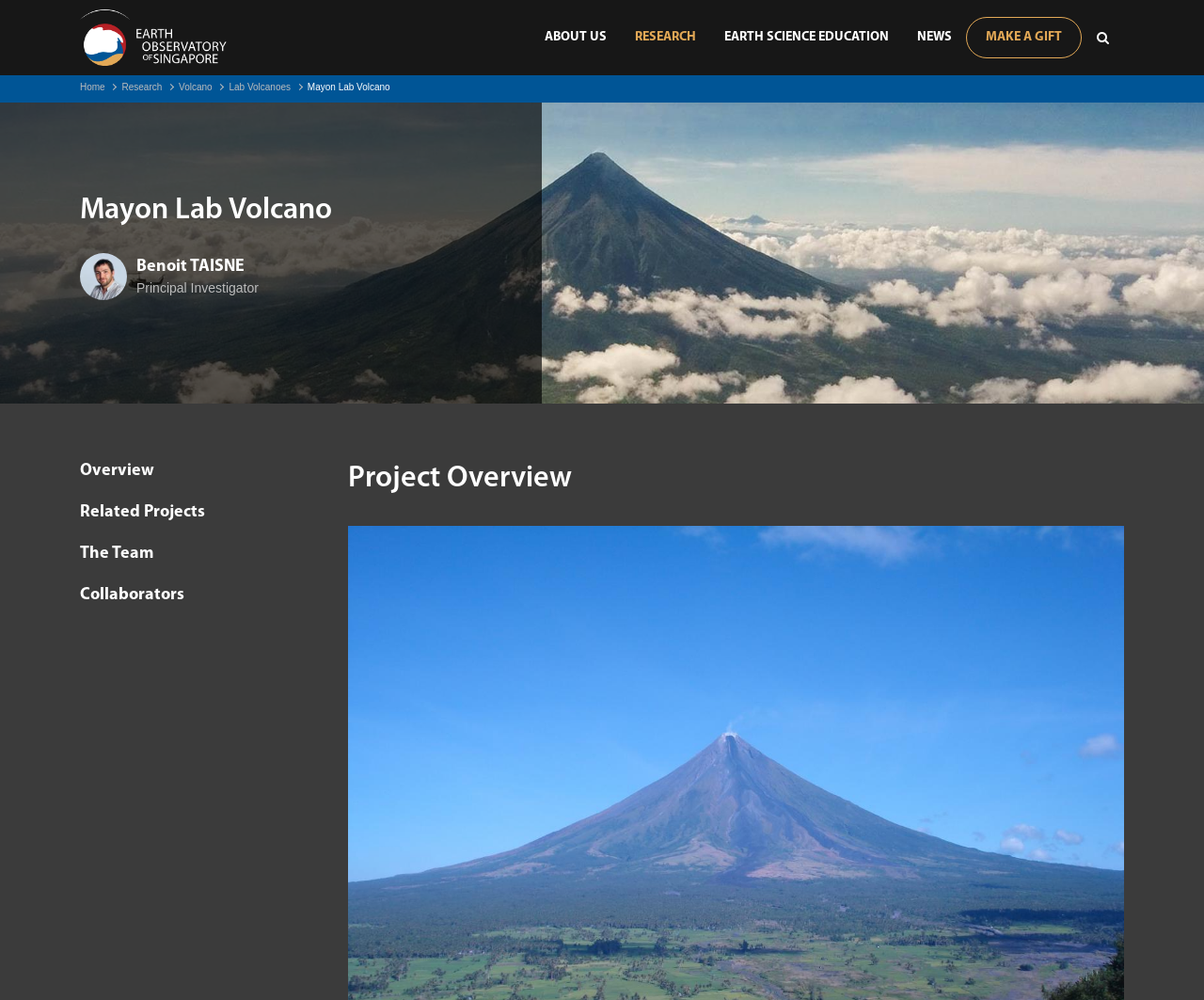Identify the coordinates of the bounding box for the element that must be clicked to accomplish the instruction: "read news".

[0.75, 0.028, 0.802, 0.047]